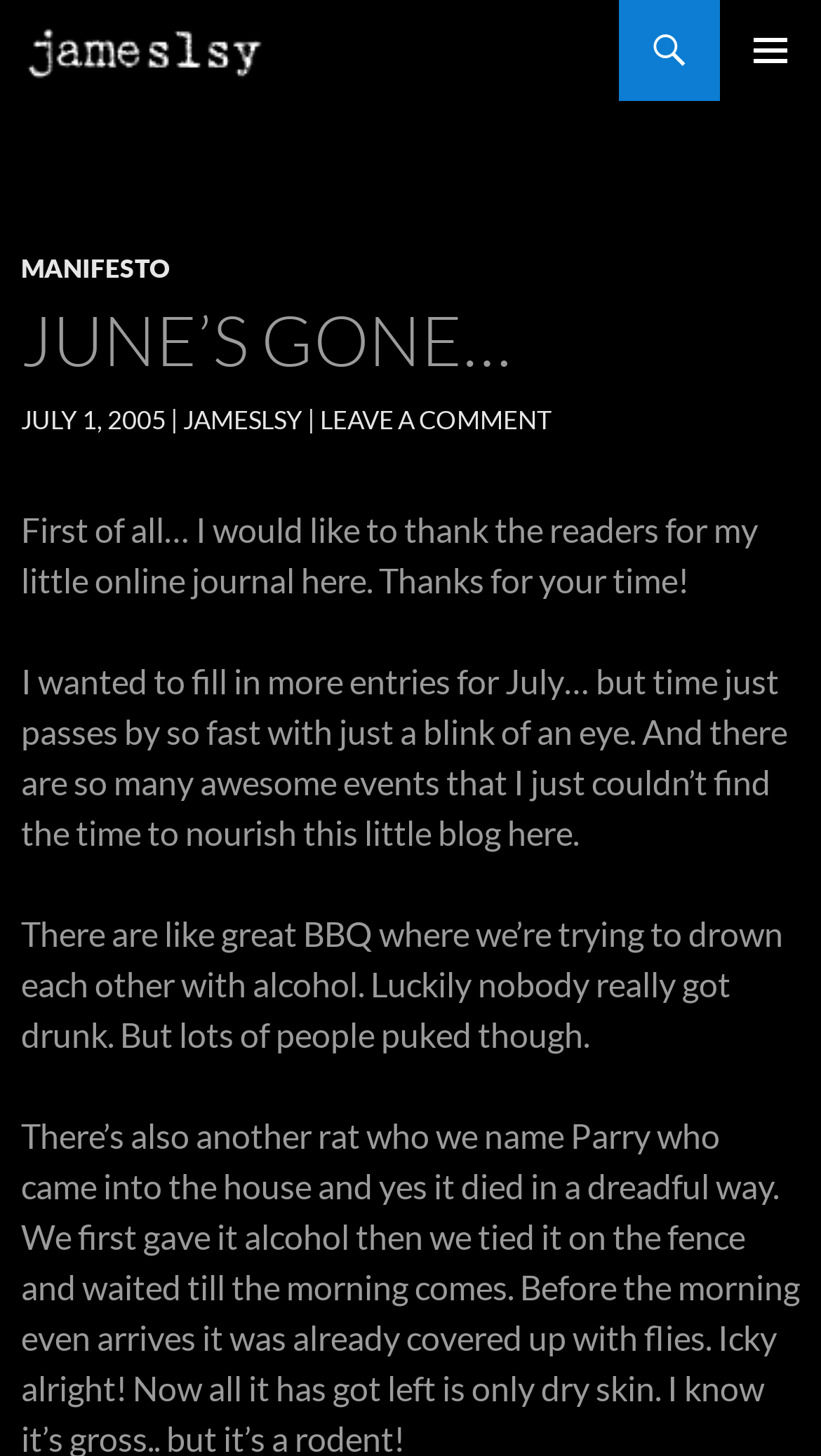Create a detailed summary of all the visual and textual information on the webpage.

The webpage appears to be a personal blog or journal, with the title "June's gone..." and the author's name "jameslsy Photography" prominently displayed at the top. 

To the top right, there is a button labeled "PRIMARY MENU" which is not expanded. Below the title, there is a link to "SKIP TO CONTENT" which leads to the main content area. 

In the main content area, there is a header section with links to "MANIFESTO", "JUNE'S GONE…", and "JULY 1, 2005", which is also marked as a time element. Additionally, there are links to "JAMESLSY" and "LEAVE A COMMENT" in this section. 

The main content of the page consists of three paragraphs of text. The first paragraph expresses gratitude to the readers of the blog. The second paragraph talks about the author's struggle to find time to update the blog, mentioning that there are many awesome events that they couldn't find the time to write about. The third paragraph describes a social event, a BBQ, where people tried to outdo each other in drinking but luckily no one got drunk, although some people did get sick. 

There is also an image associated with the "jameslsy Photography" link at the top, but its content is not described.